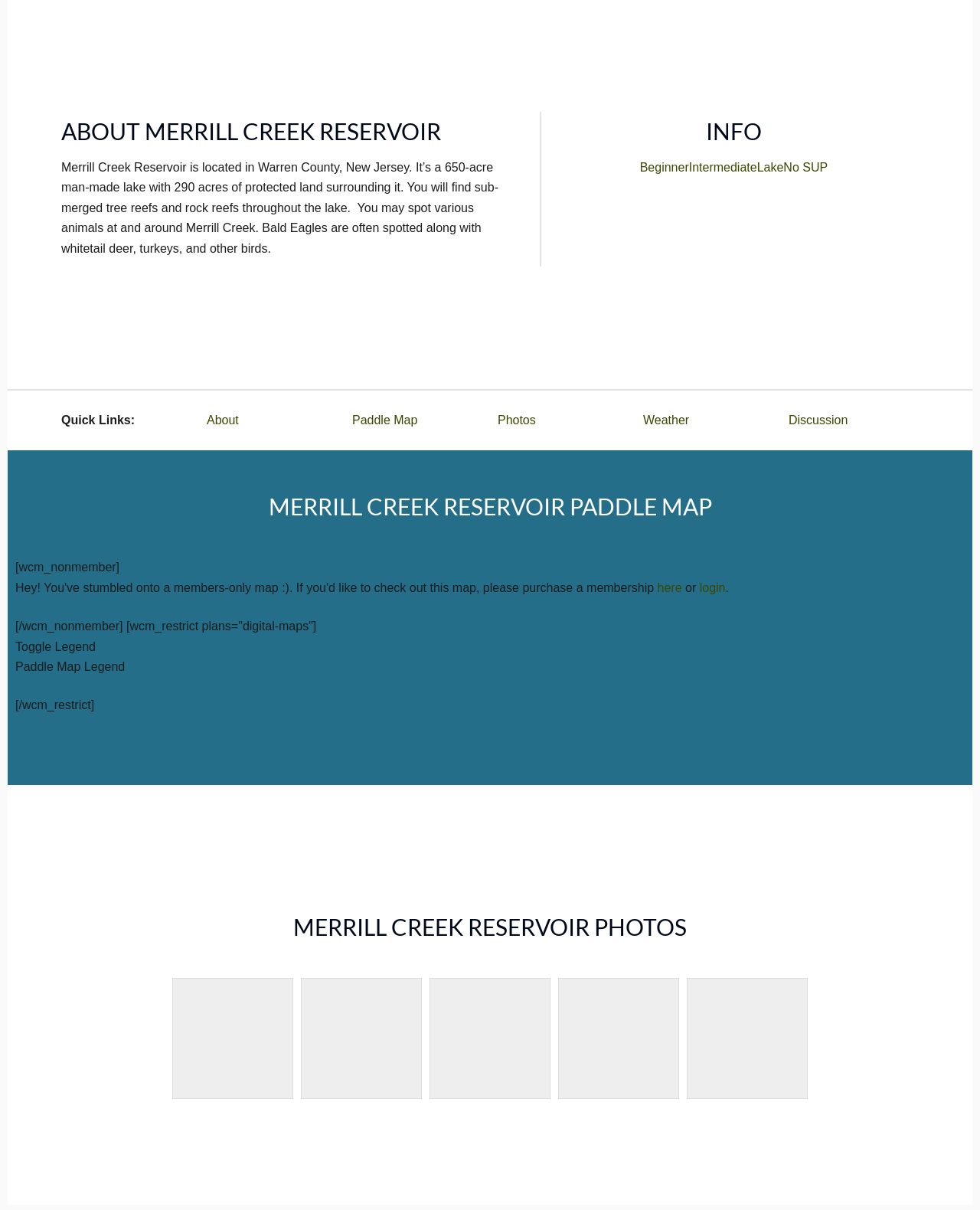Identify the bounding box for the UI element specified in this description: "Paddle Map". The coordinates must be four float numbers between 0 and 1, formatted as [left, top, right, bottom].

[0.359, 0.342, 0.426, 0.353]